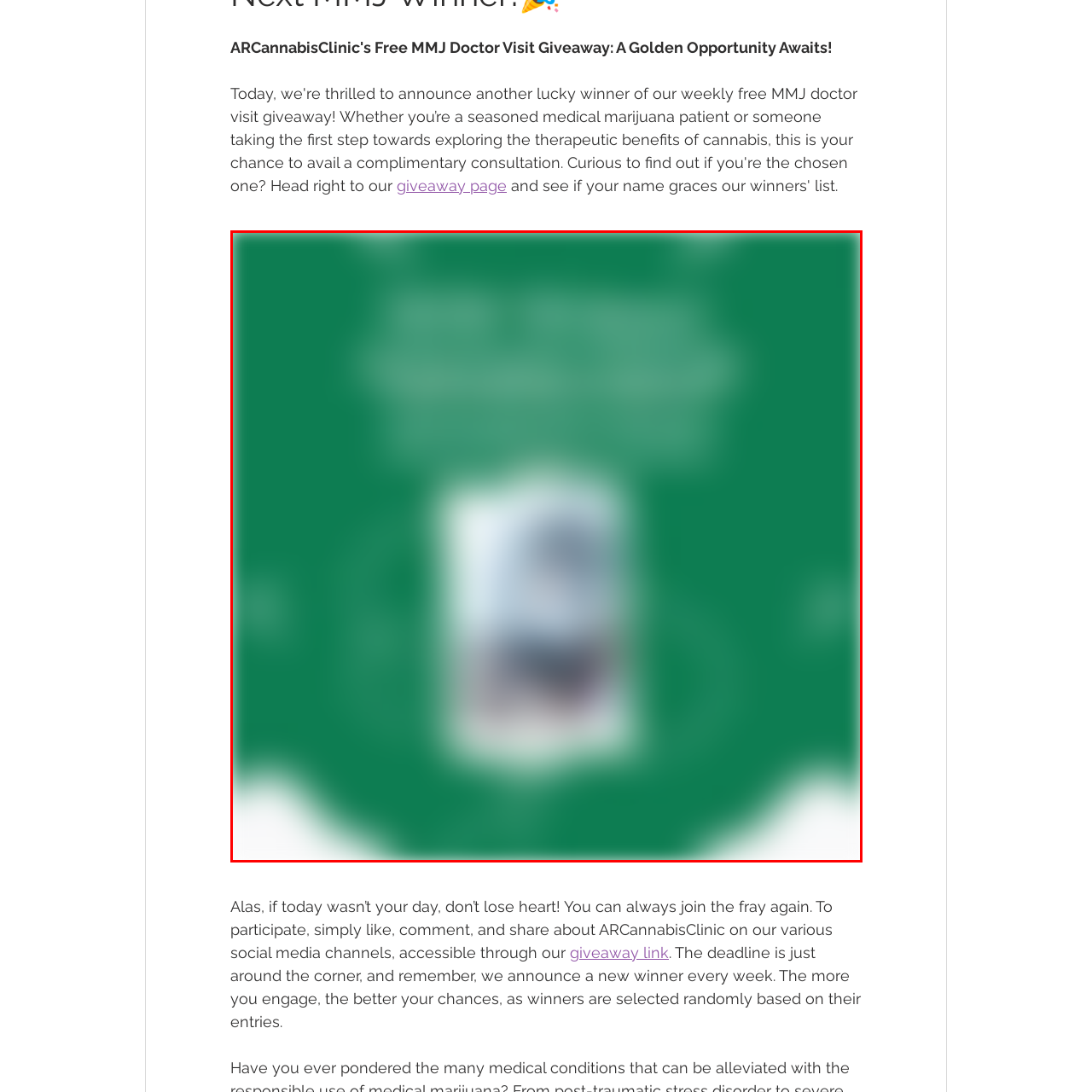Inspect the area enclosed by the red box and reply to the question using only one word or a short phrase: 
What is the purpose of the text at the top?

To encourage participation